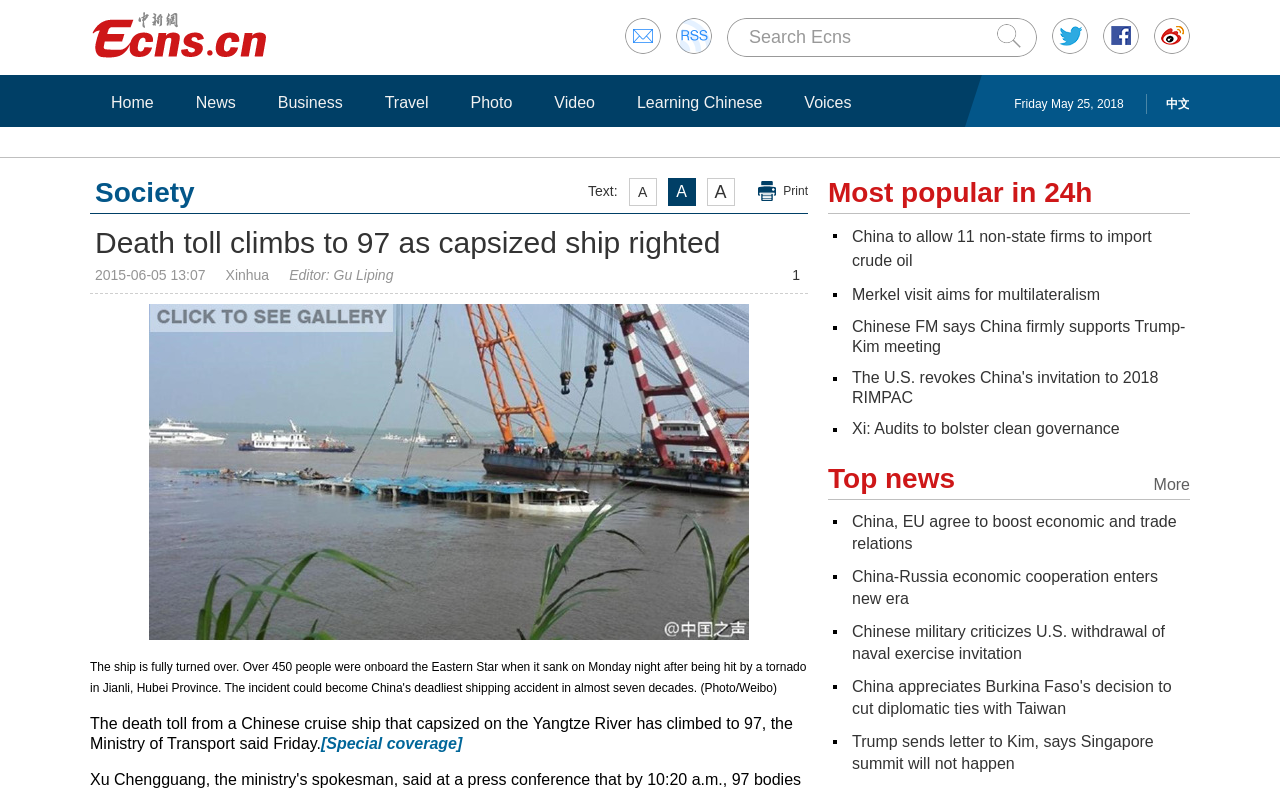Please look at the image and answer the question with a detailed explanation: What is the current date?

I found the current date by looking at the text element with the content 'Friday May 25, 2018' which is located at the top of the webpage.